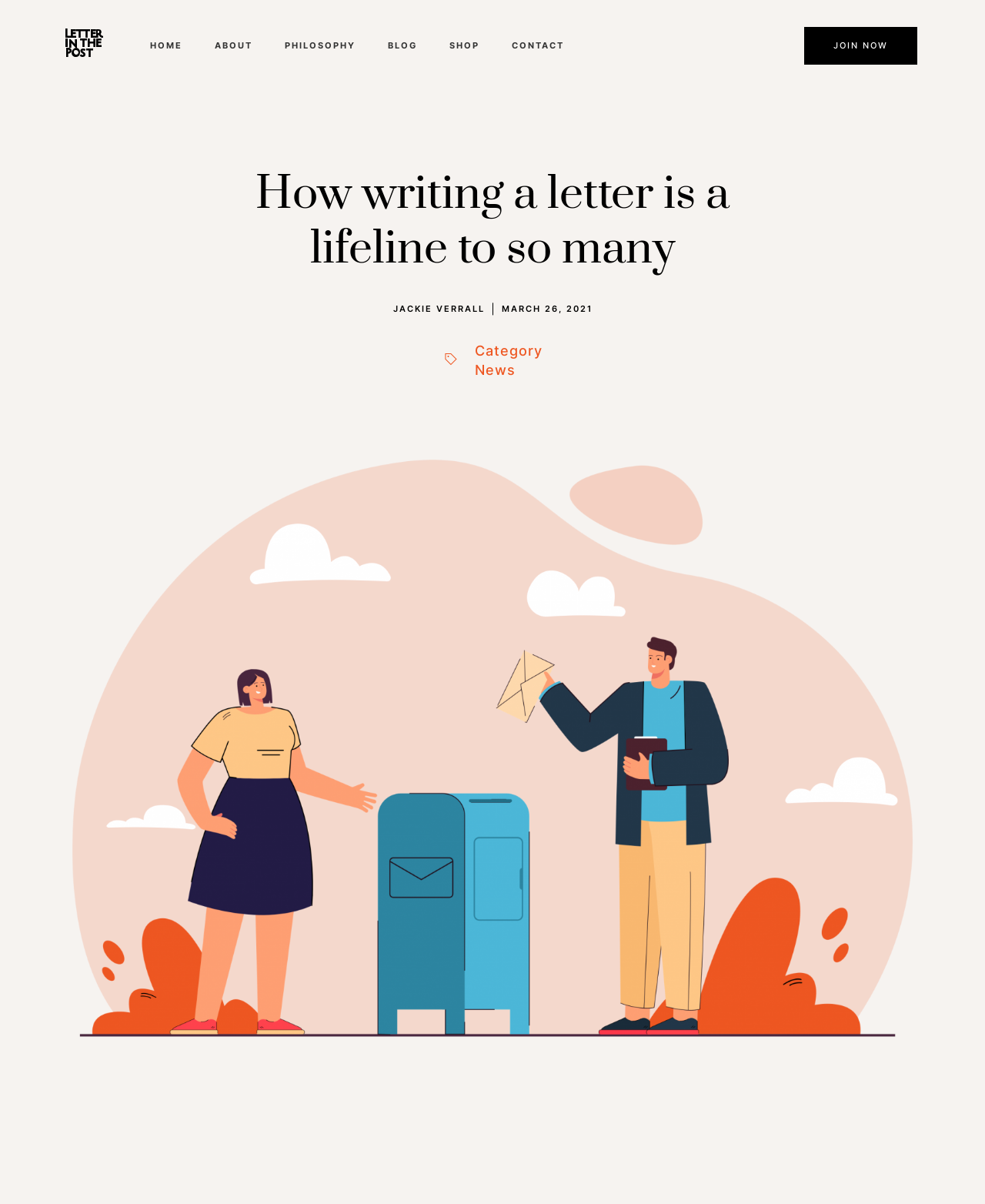Based on the description "Home", find the bounding box of the specified UI element.

[0.143, 0.033, 0.193, 0.047]